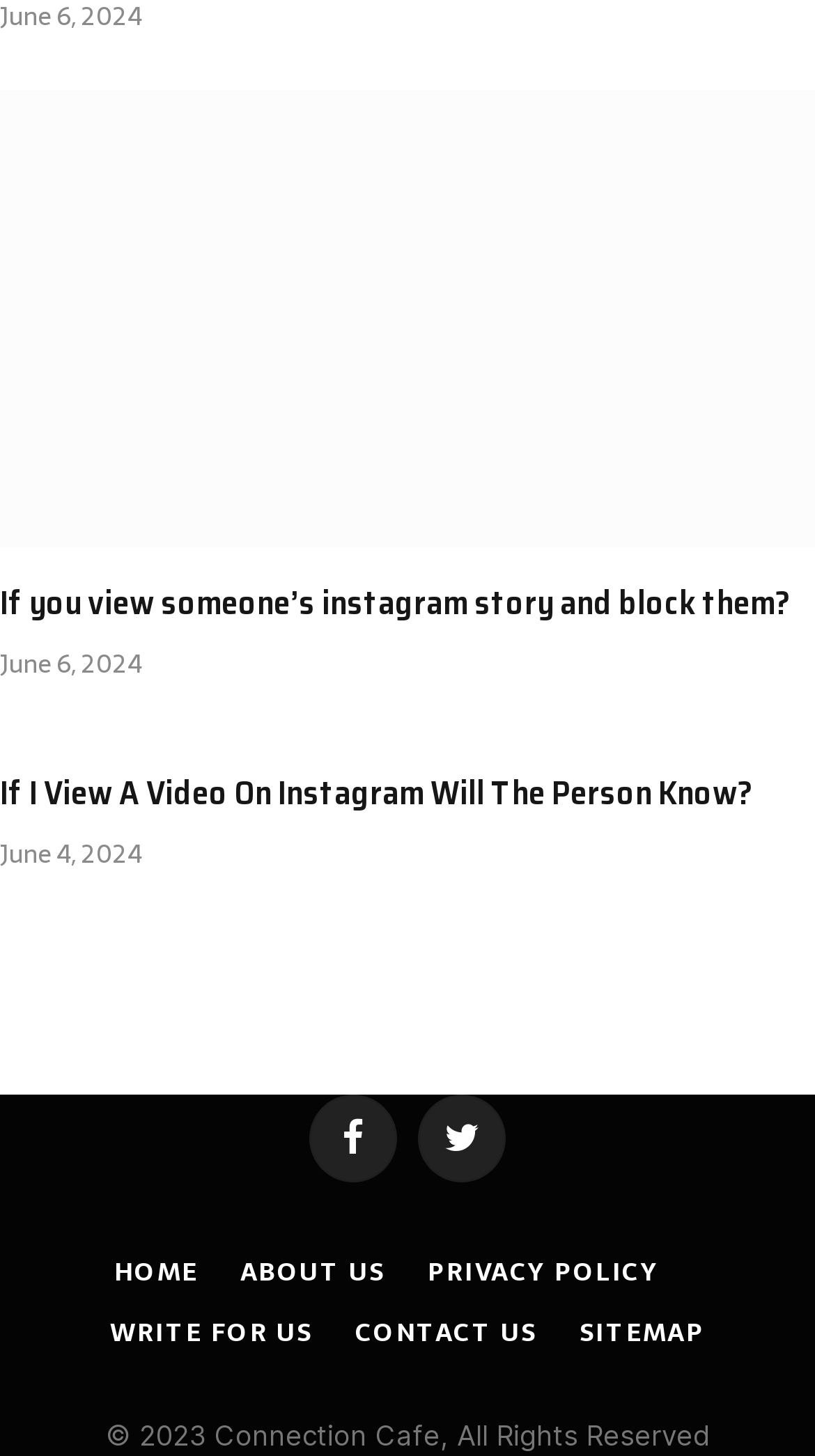Please answer the following question using a single word or phrase: 
What is the copyright year of the website?

2023